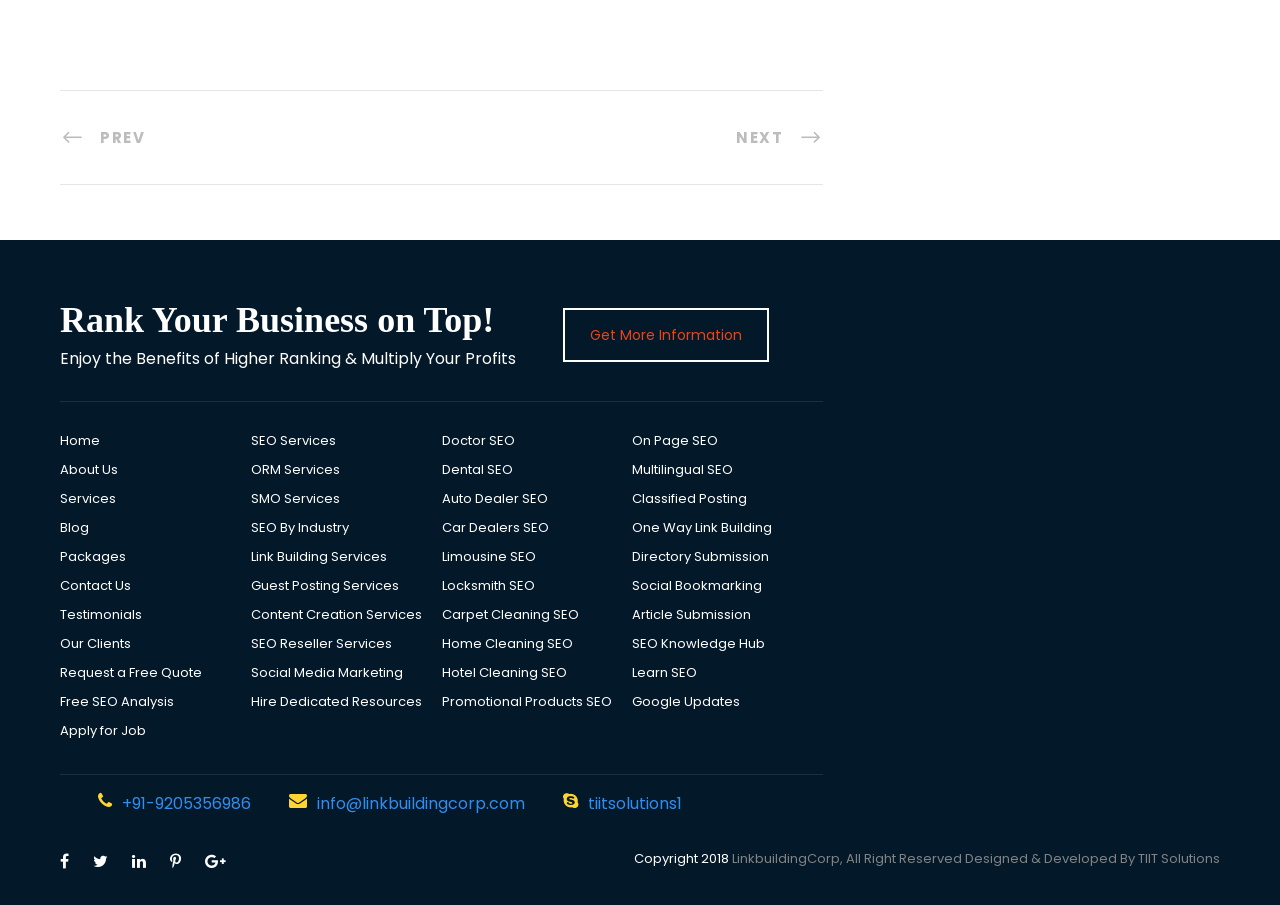Answer the question using only one word or a concise phrase: What is the copyright year mentioned on the website?

2018